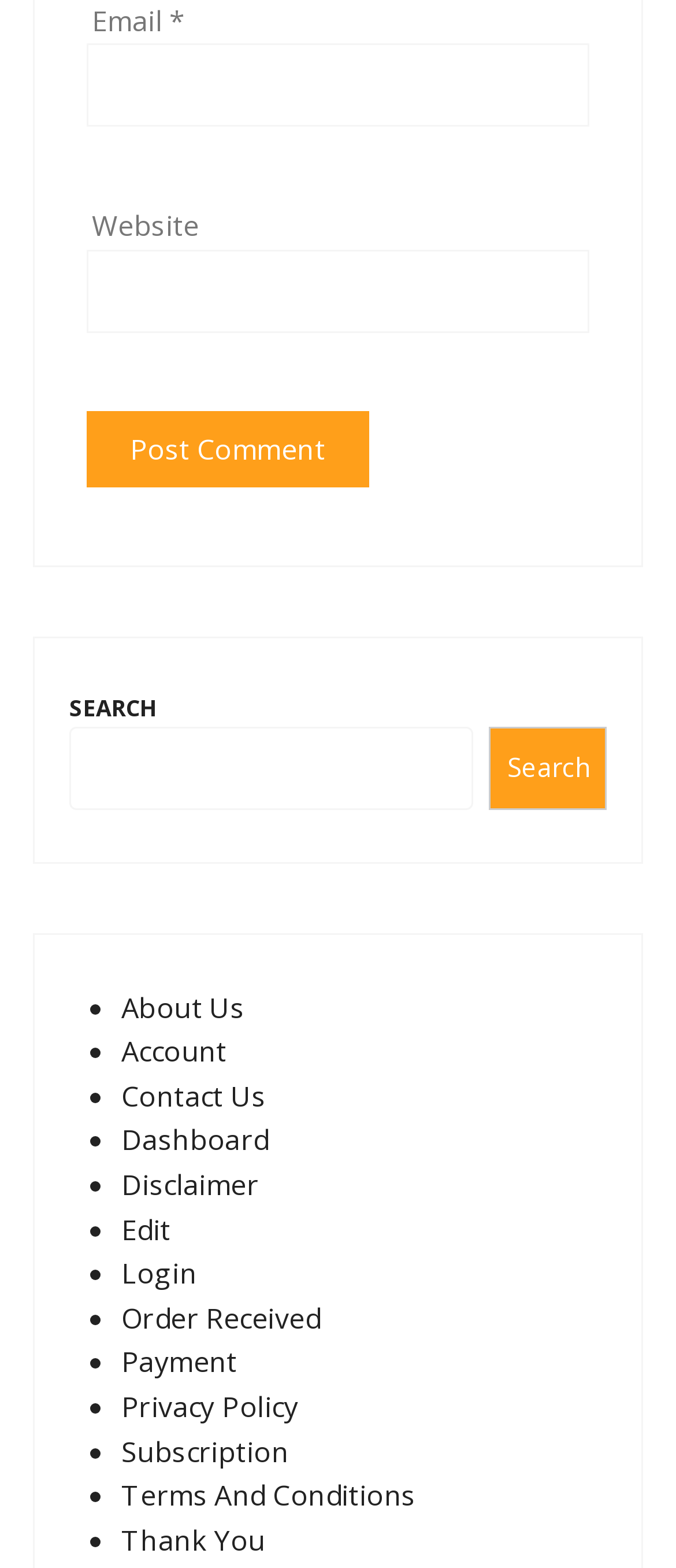What is the purpose of the textbox labeled 'Email'?
Based on the image, answer the question with as much detail as possible.

The textbox labeled 'Email' is required and has a description 'email-notes', indicating that it is used to input an email address, likely for commenting or registration purposes.